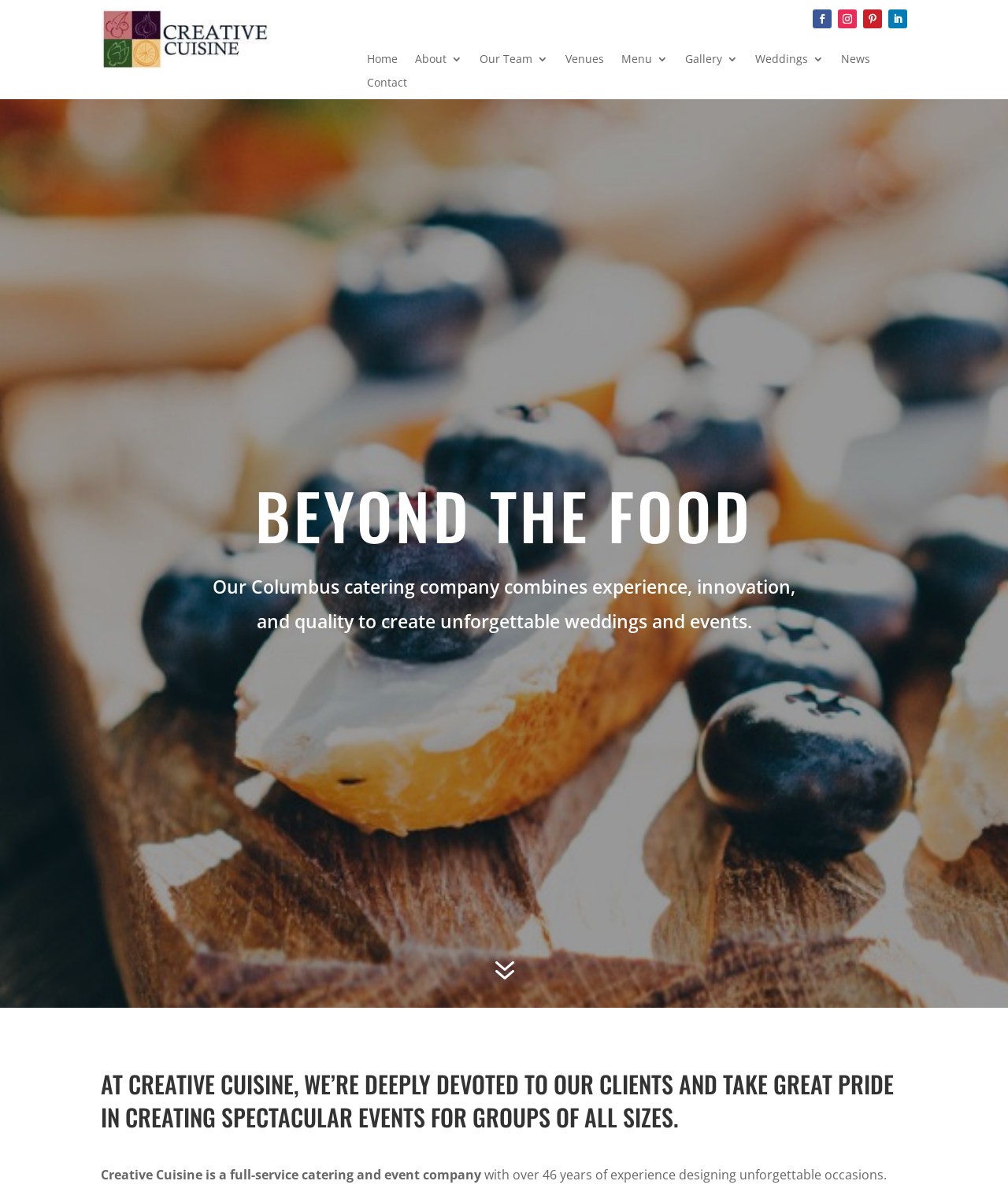Please answer the following question using a single word or phrase: 
How many social media links are present?

4